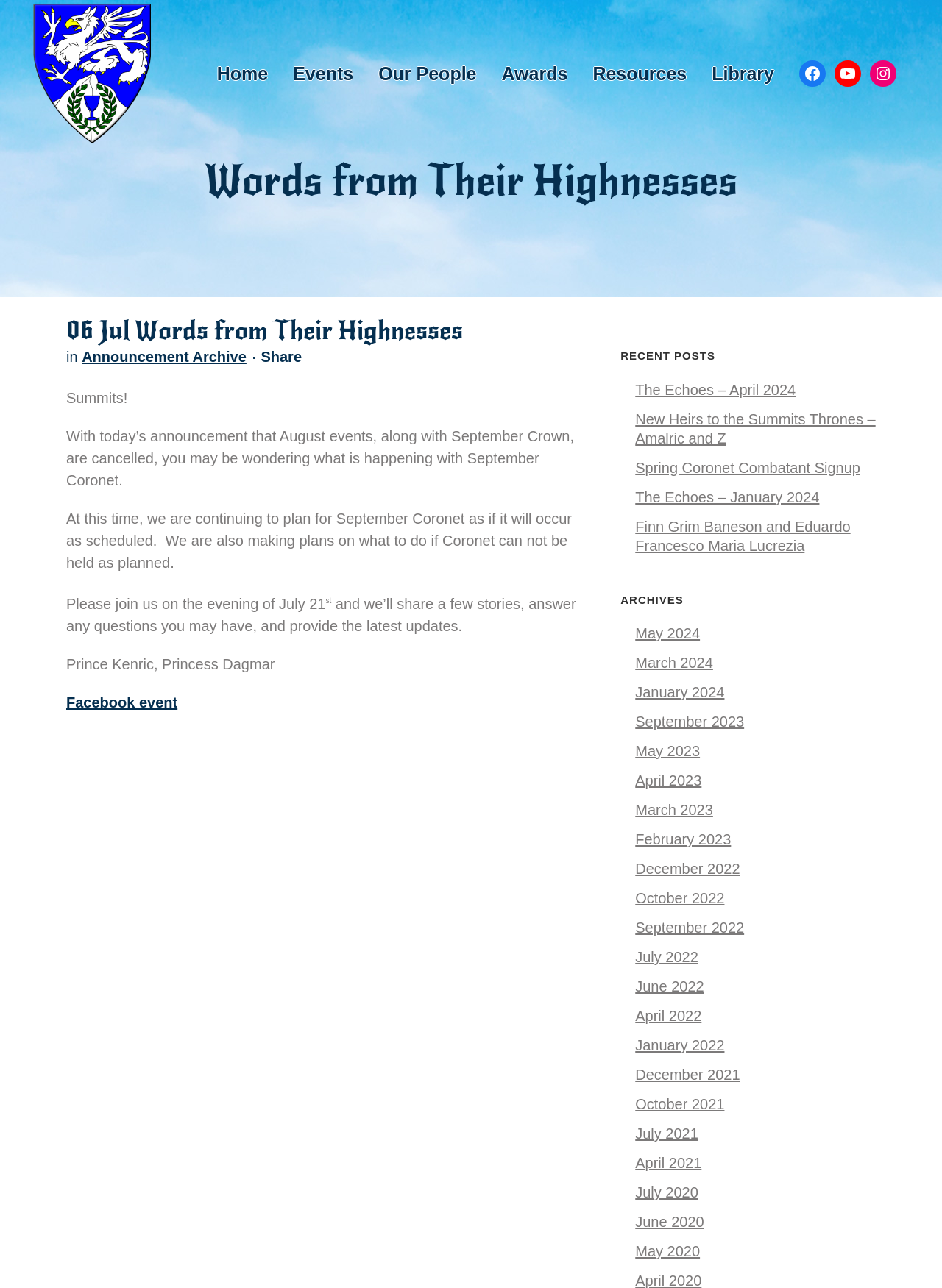Please find the bounding box coordinates of the section that needs to be clicked to achieve this instruction: "Visit the Events page".

[0.298, 0.0, 0.388, 0.114]